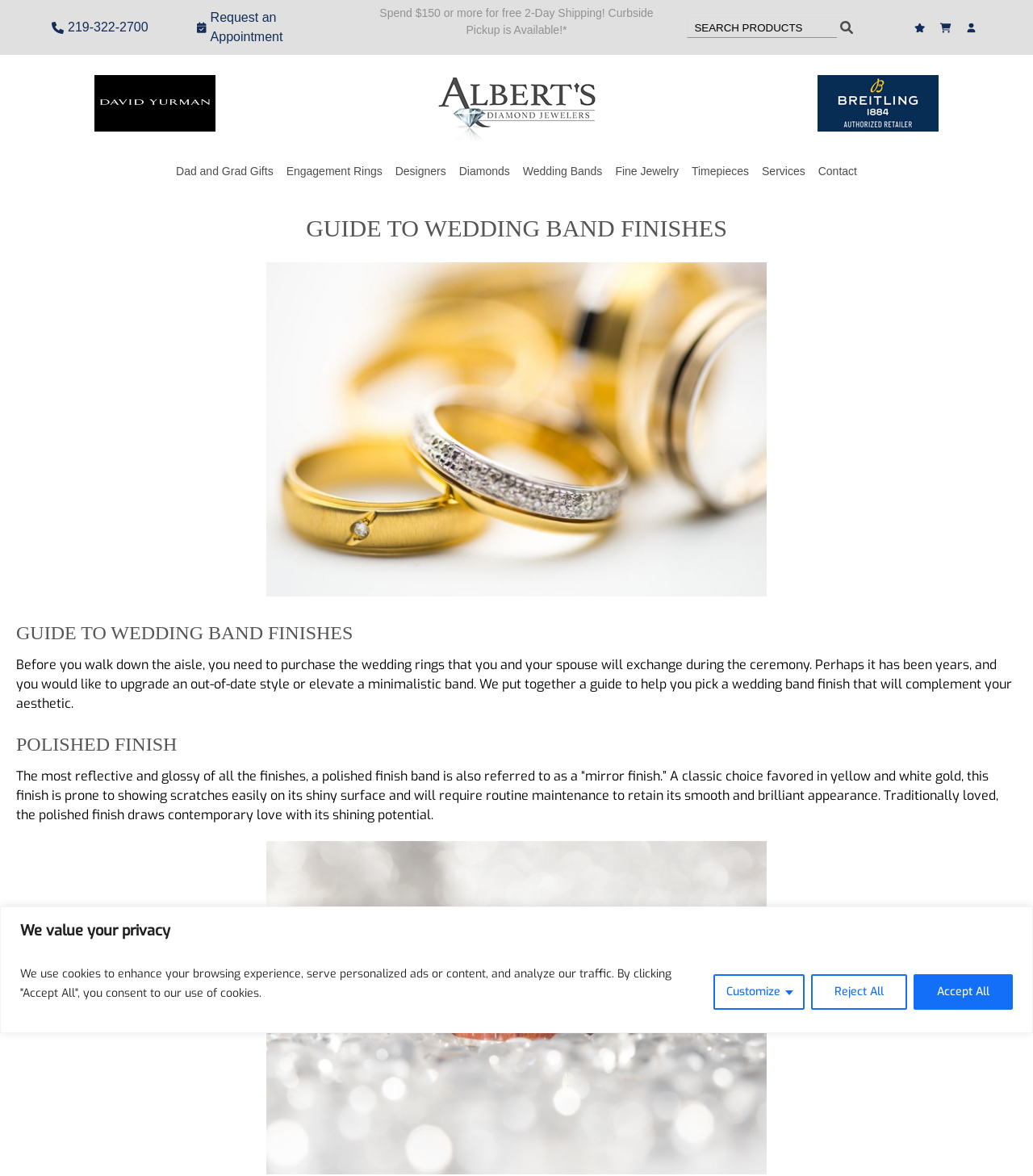Determine the main headline of the webpage and provide its text.

GUIDE TO WEDDING BAND FINISHES